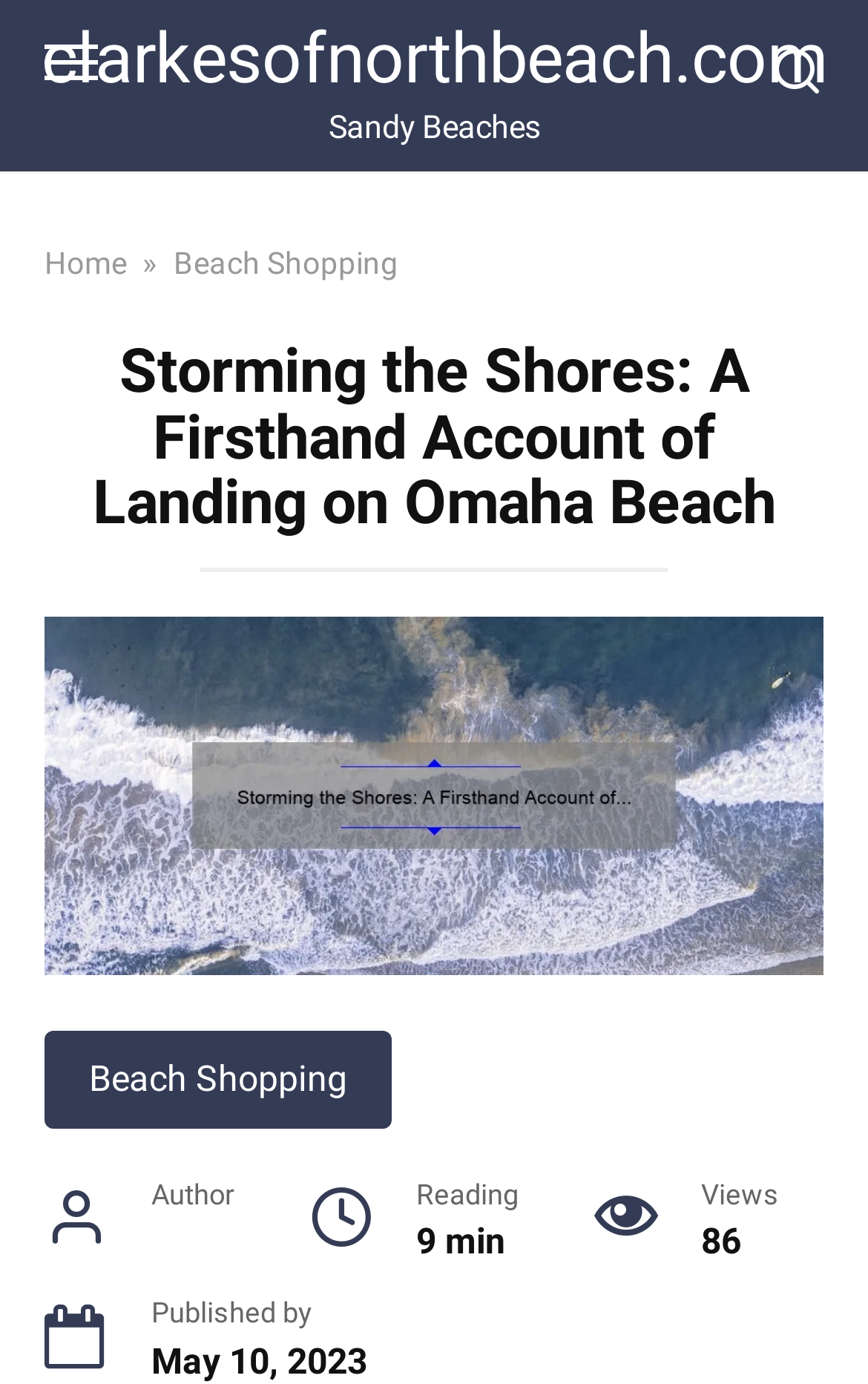Extract the main heading from the webpage content.

Storming the Shores: A Firsthand Account of Landing on Omaha Beach